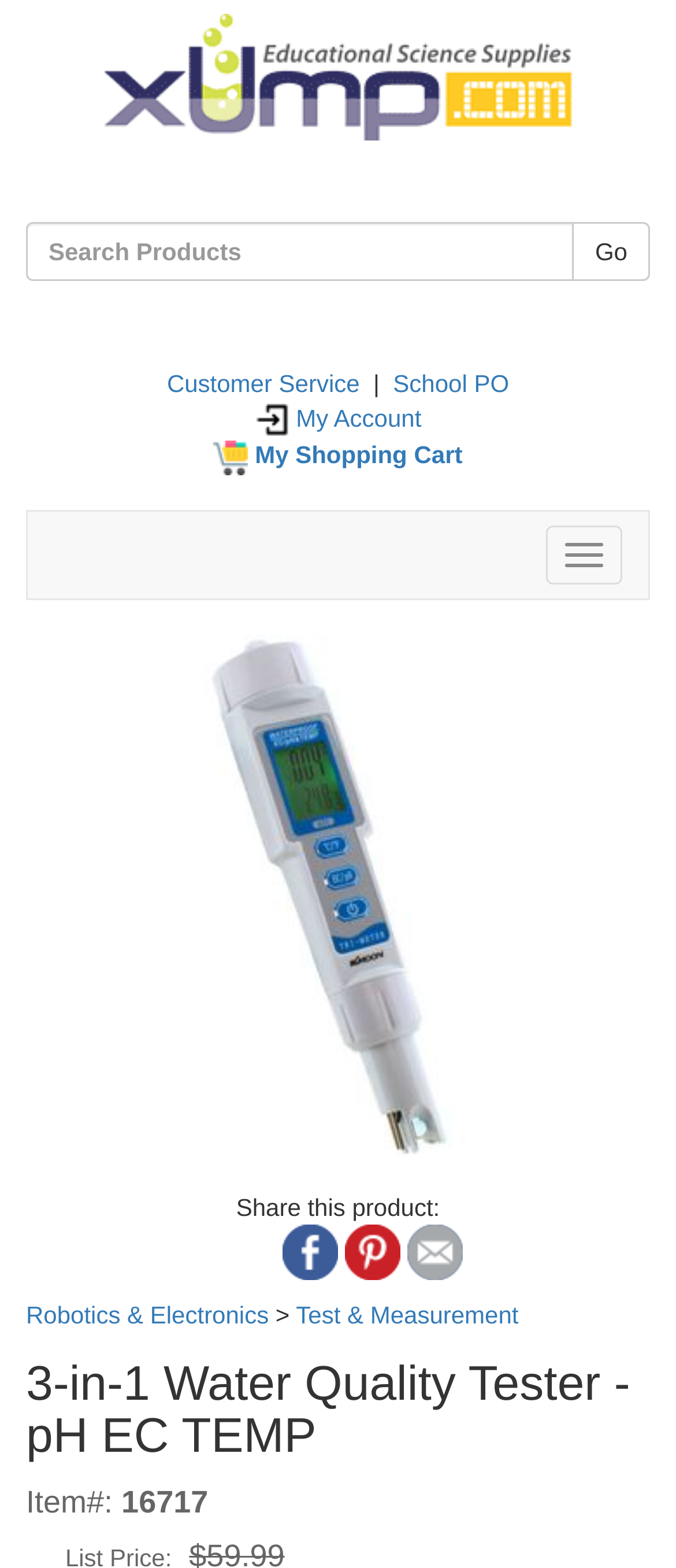Return the bounding box coordinates of the UI element that corresponds to this description: "parent_node: Search name="s"". The coordinates must be given as four float numbers in the range of 0 and 1, [left, top, right, bottom].

None